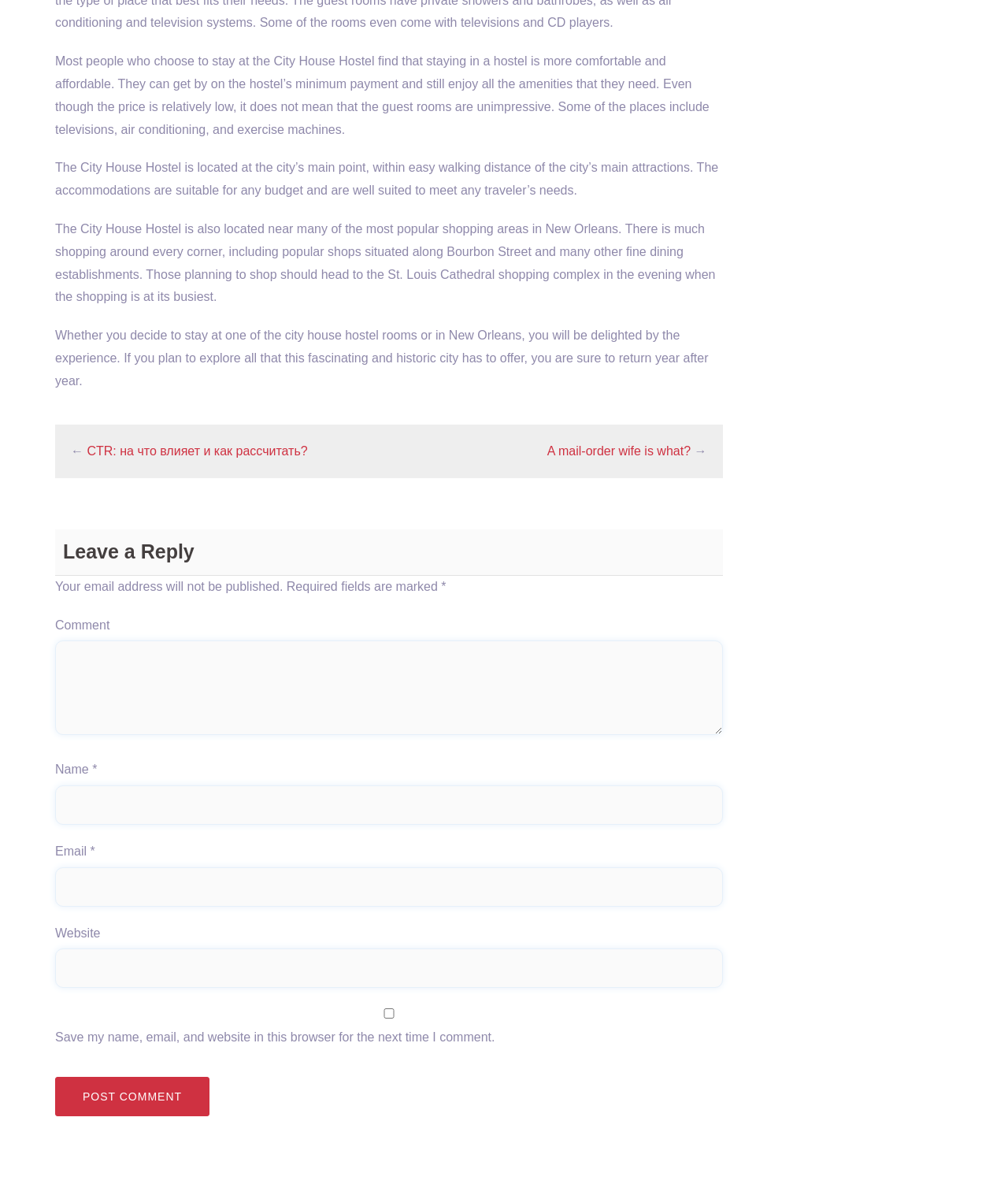Use a single word or phrase to respond to the question:
What is the button below the comment fields for?

Post comment